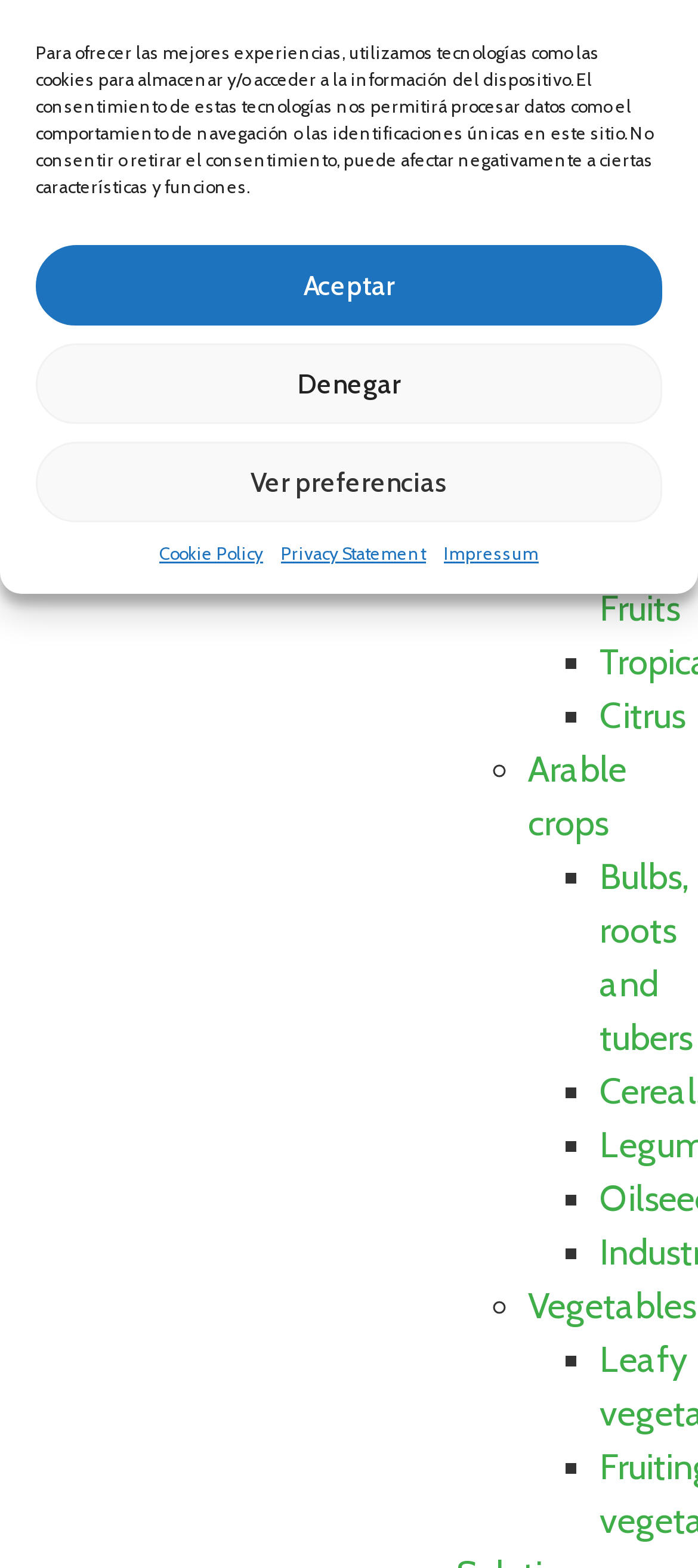Extract the bounding box coordinates for the UI element described by the text: "Bulbs, roots and tubers". The coordinates should be in the form of [left, top, right, bottom] with values between 0 and 1.

[0.859, 0.545, 0.992, 0.675]